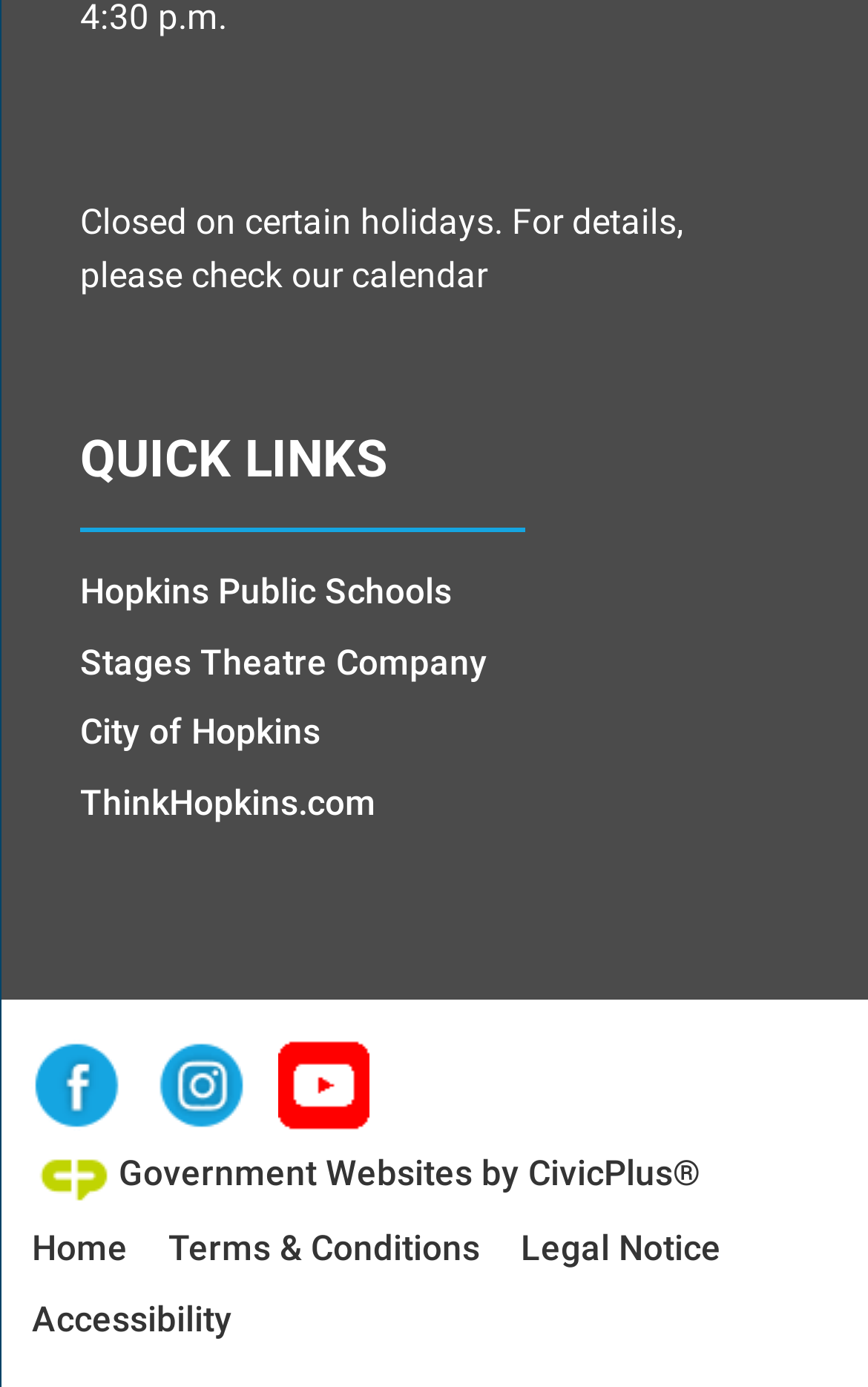Highlight the bounding box coordinates of the element that should be clicked to carry out the following instruction: "Go to Facebook". The coordinates must be given as four float numbers ranging from 0 to 1, i.e., [left, top, right, bottom].

[0.037, 0.749, 0.142, 0.815]